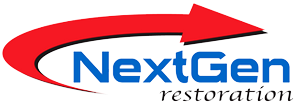Detail everything you observe in the image.

The image displays the logo of "NextGen Restoration," a professional service specializing in water damage restoration. The logo features a bold, blue font for the name "NextGen," suggesting innovation and modernity, while the word "restoration" is presented in a lighter style, emphasizing the company's focus on recovery and repair. The design incorporates a dynamic red arrow sweeping around the text, symbolizing efficiency and a proactive approach to restoration services. This logo is prominently displayed on the webpage, reflecting the company's commitment to providing 24-hour emergency service for water damage issues in Tampa, Florida.